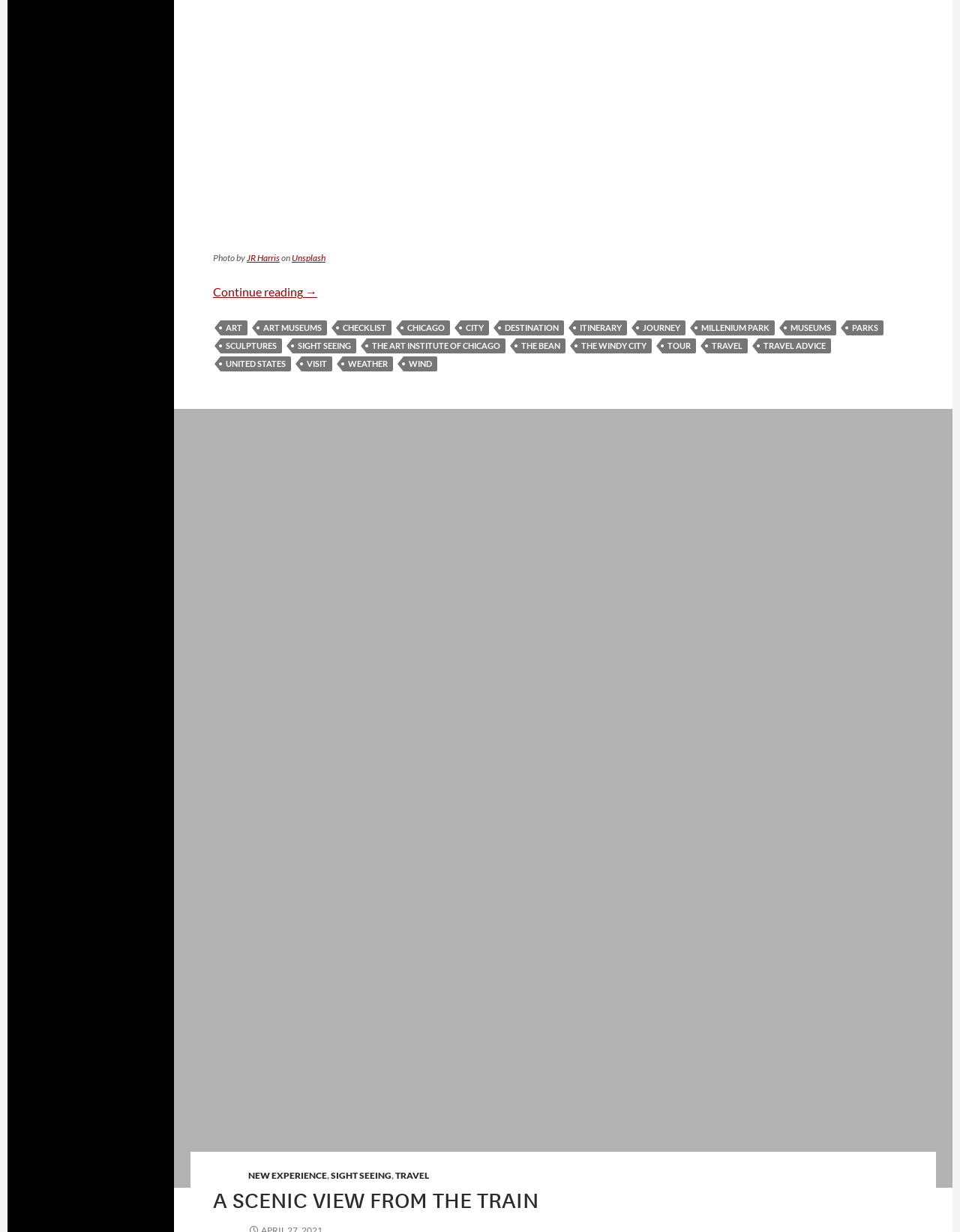Using the element description: "Sight Seeing", determine the bounding box coordinates. The coordinates should be in the format [left, top, right, bottom], with values between 0 and 1.

[0.344, 0.95, 0.408, 0.959]